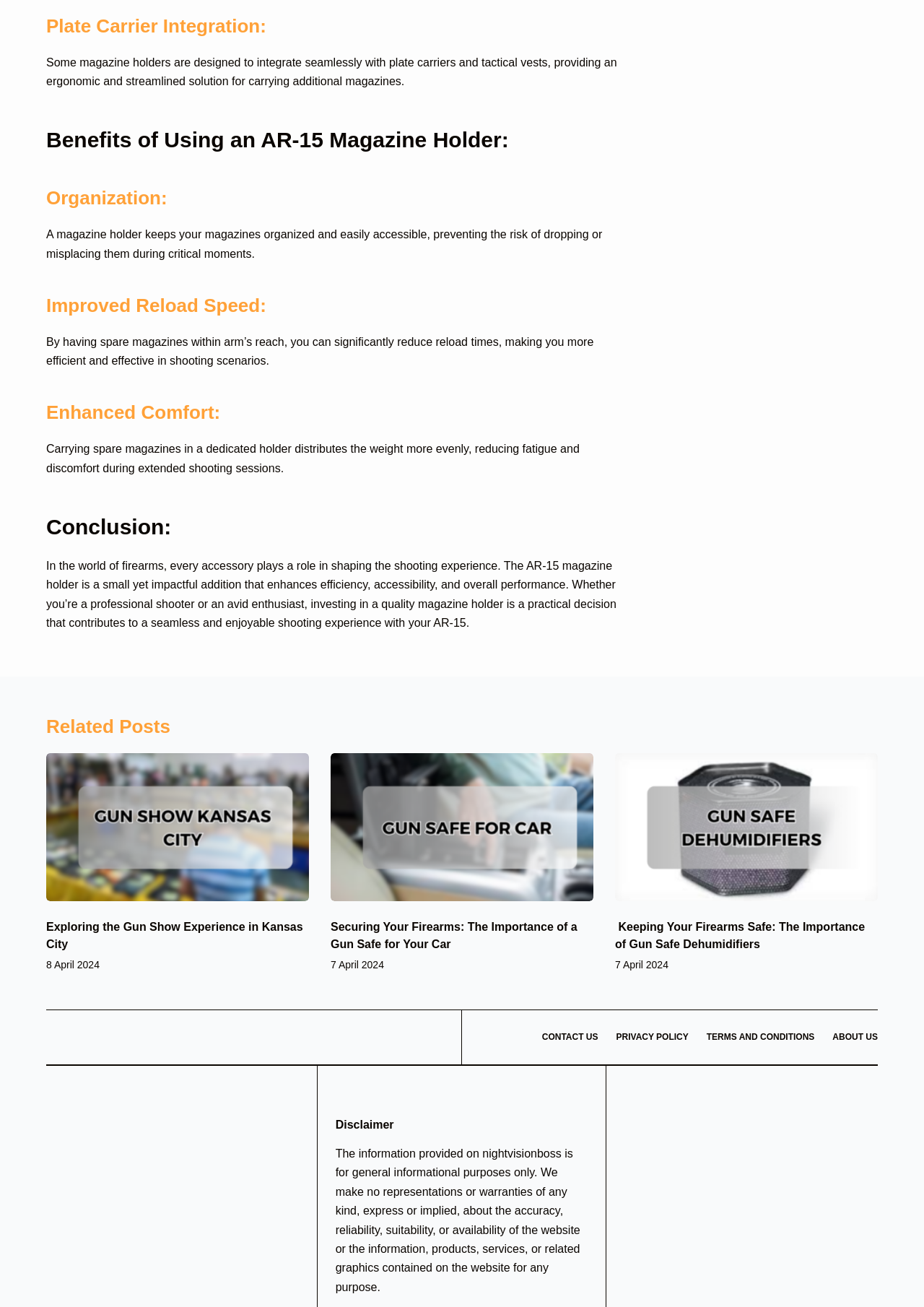Find the bounding box coordinates for the HTML element specified by: "About us".

[0.891, 0.789, 0.96, 0.798]